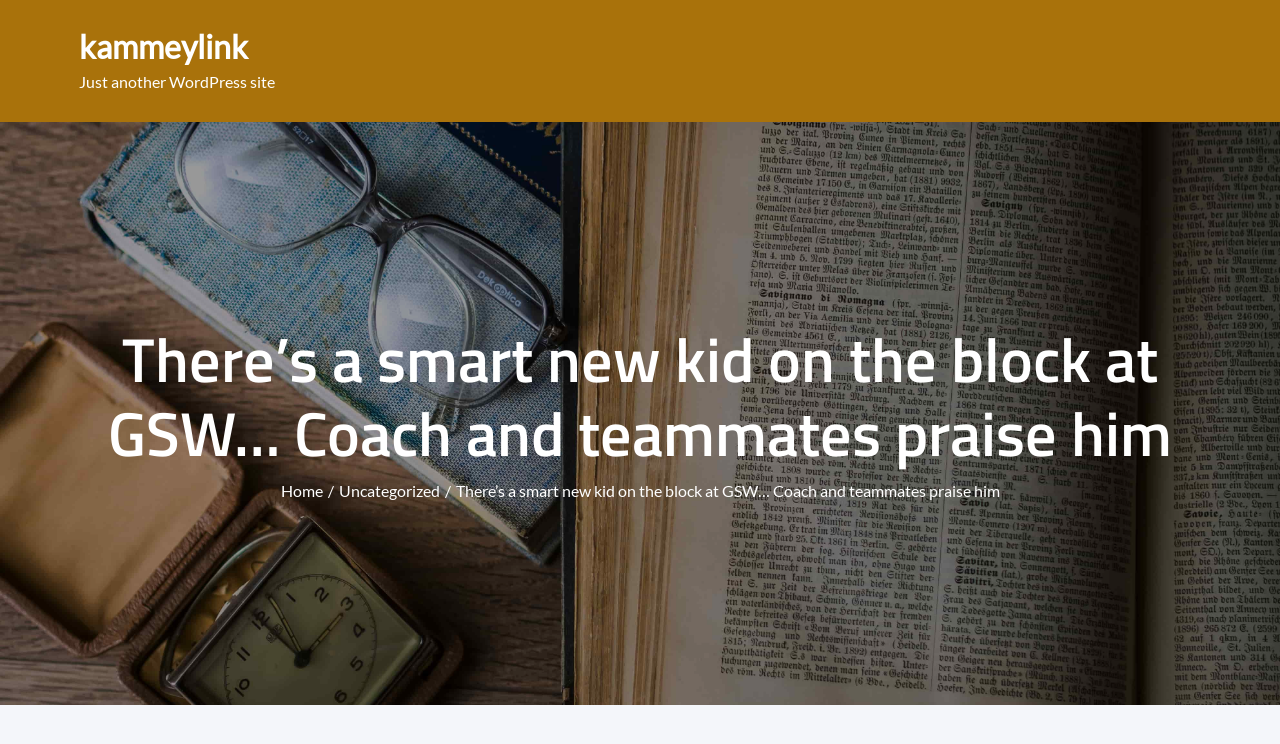Extract the main title from the webpage and generate its text.

There’s a smart new kid on the block at GSW… Coach and teammates praise him